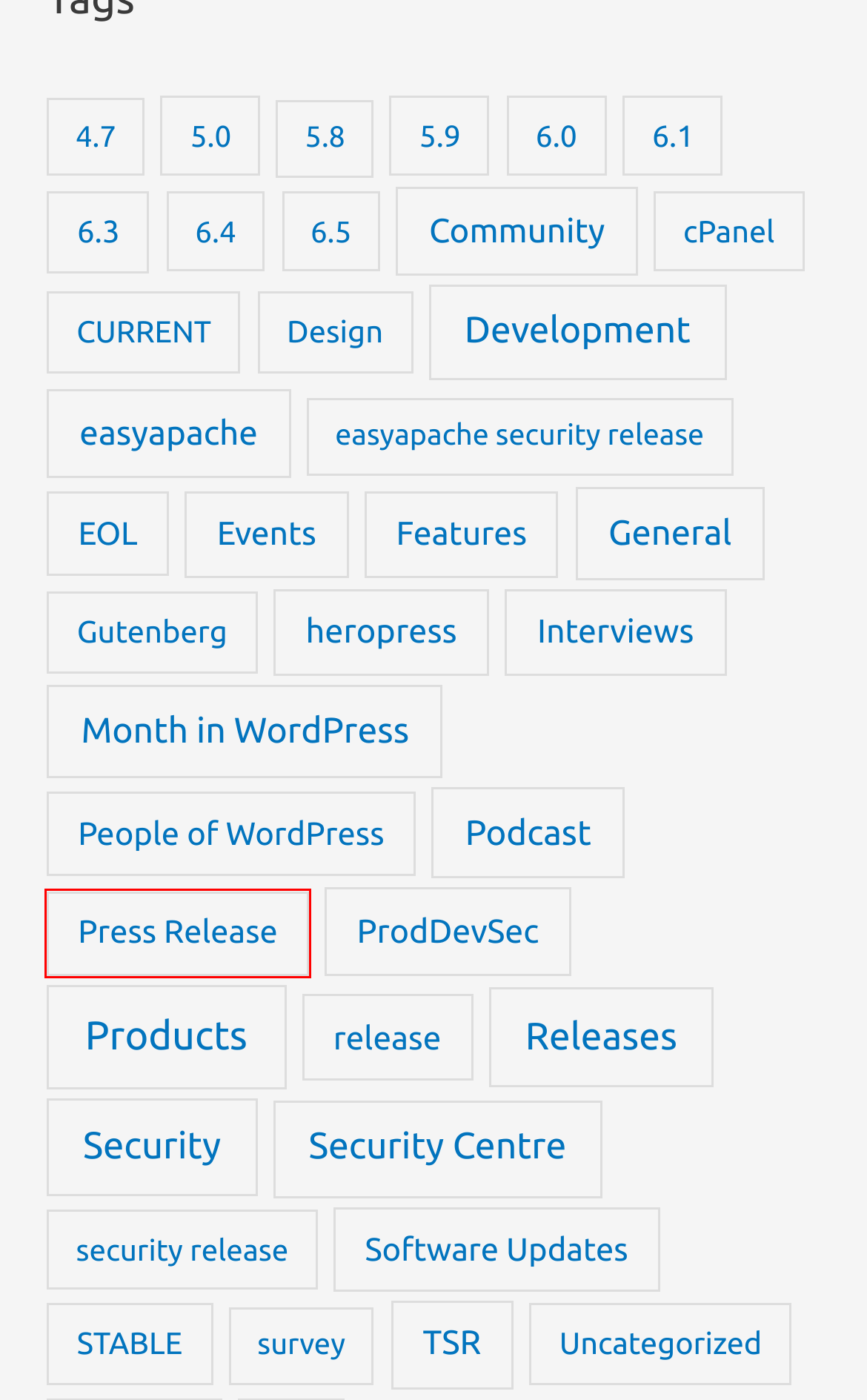Provided is a screenshot of a webpage with a red bounding box around an element. Select the most accurate webpage description for the page that appears after clicking the highlighted element. Here are the candidates:
A. easyapache Archives - SITE TIPS.info
B. Press Release Archives - SITE TIPS.info
C. Features Archives - SITE TIPS.info
D. Development Archives - SITE TIPS.info
E. 5.0 Archives - SITE TIPS.info
F. General Archives - SITE TIPS.info
G. Podcast Archives - SITE TIPS.info
H. 6.0 Archives - SITE TIPS.info

B